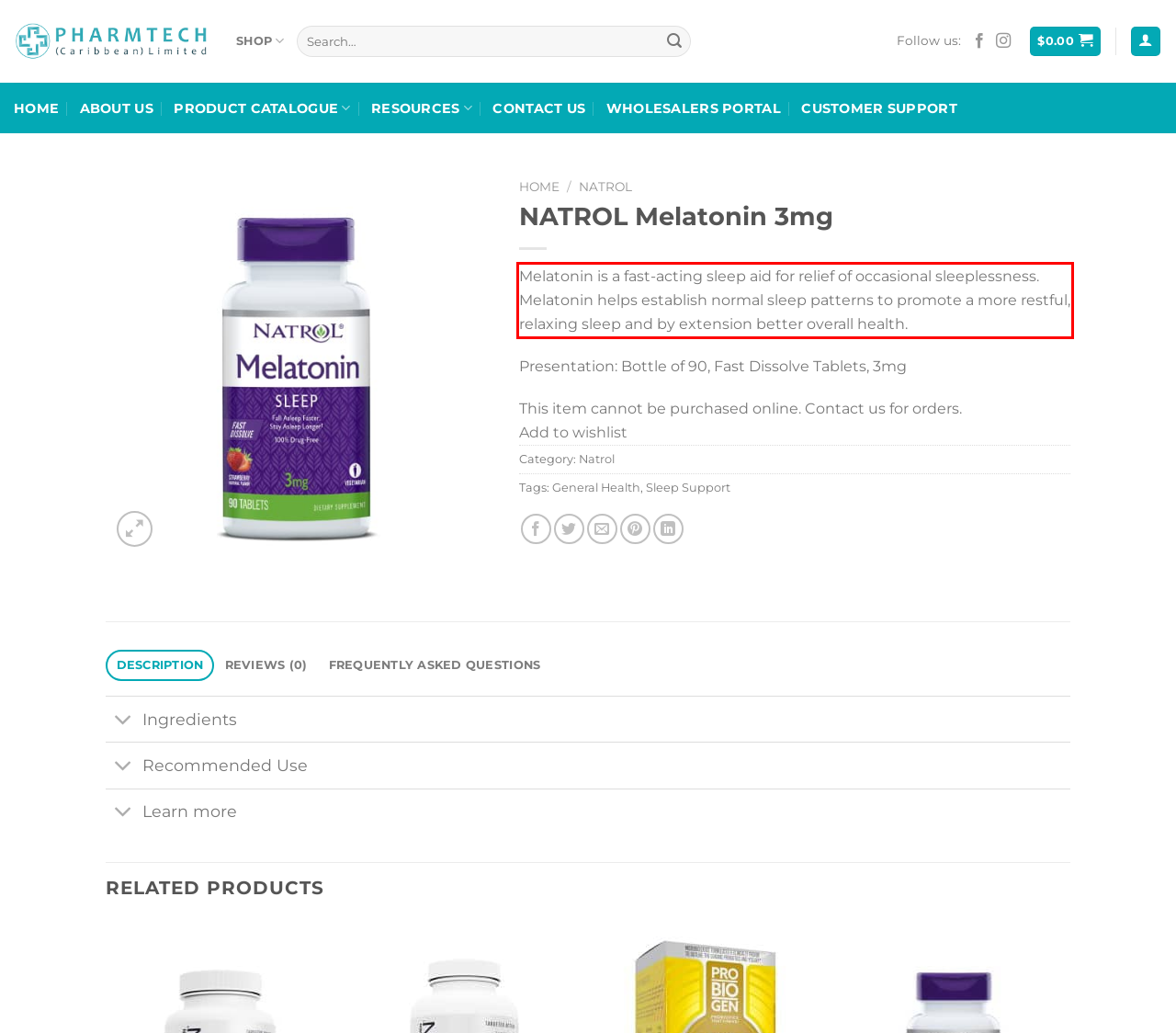Observe the screenshot of the webpage, locate the red bounding box, and extract the text content within it.

Melatonin is a fast-acting sleep aid for relief of occasional sleeplessness. Melatonin helps establish normal sleep patterns to promote a more restful, relaxing sleep and by extension better overall health.